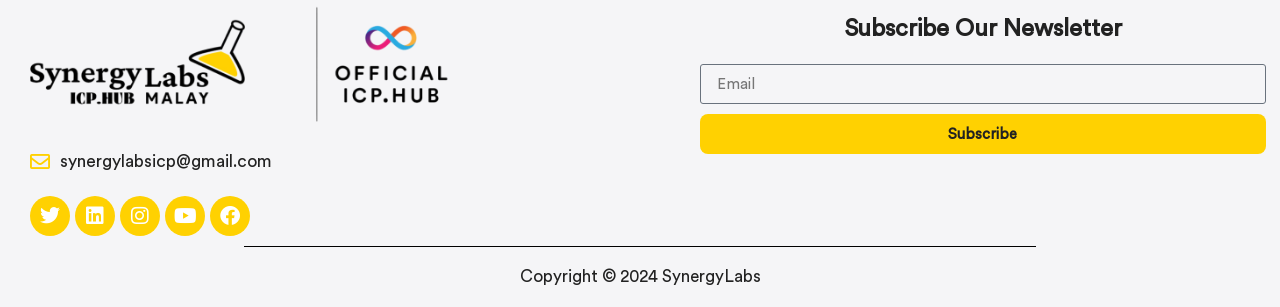What is the purpose of the textbox?
Relying on the image, give a concise answer in one word or a brief phrase.

Email input